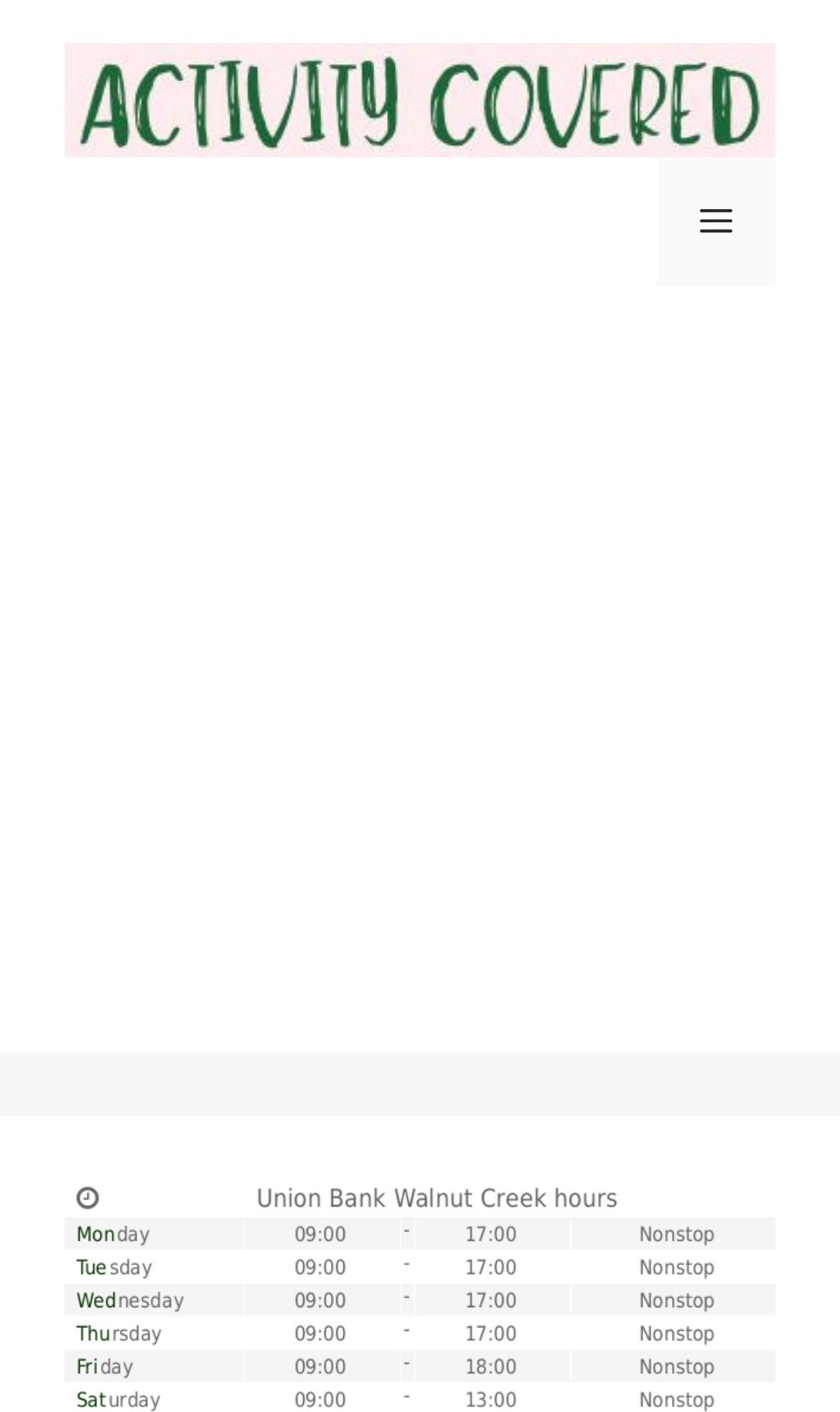Bounding box coordinates are specified in the format (top-left x, top-left y, bottom-right x, bottom-right y). All values are floating point numbers bounded between 0 and 1. Please provide the bounding box coordinate of the region this sentence describes: Menu

[0.782, 0.111, 0.923, 0.203]